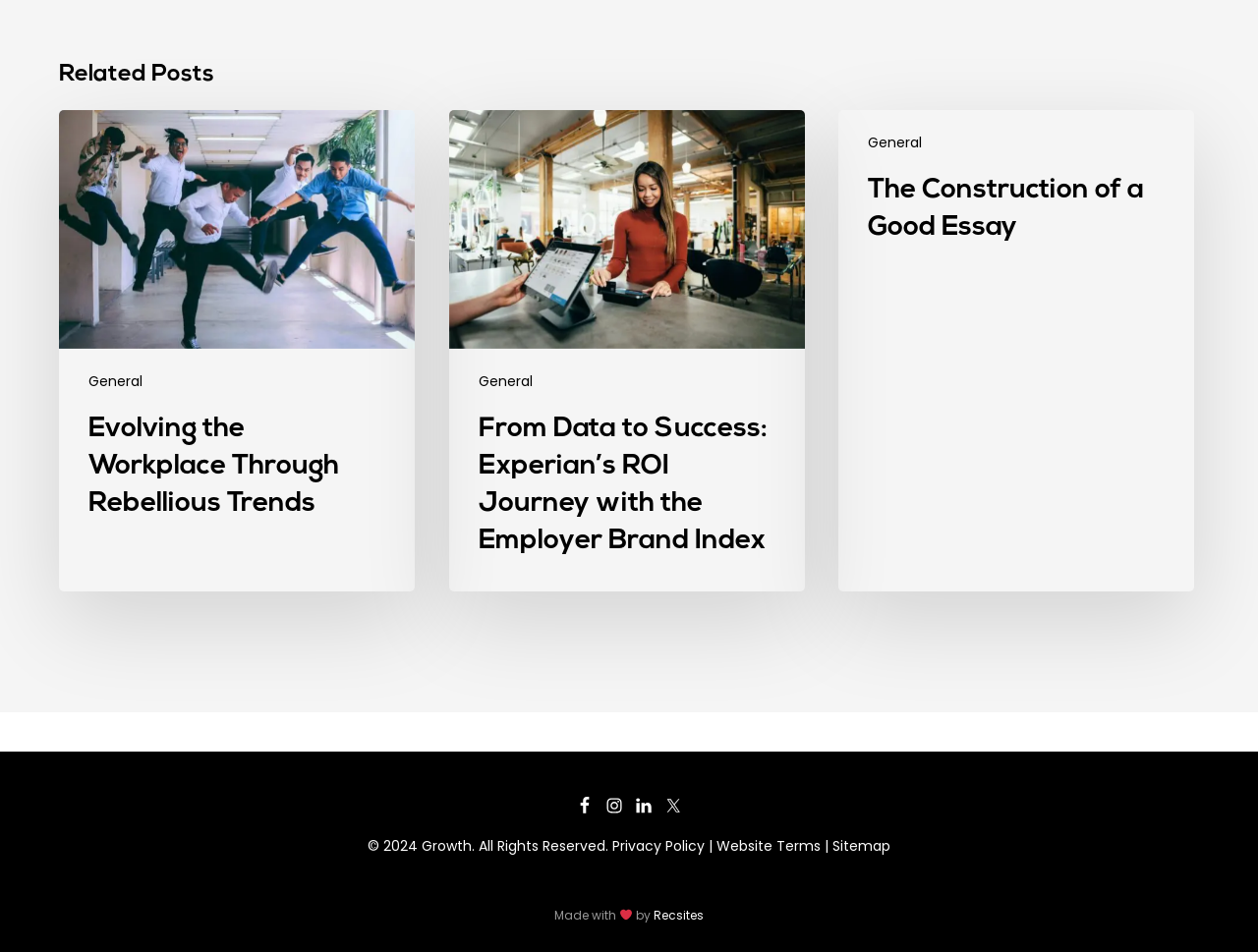Find the bounding box coordinates of the clickable area required to complete the following action: "Visit the Facebook page".

[0.458, 0.837, 0.472, 0.861]